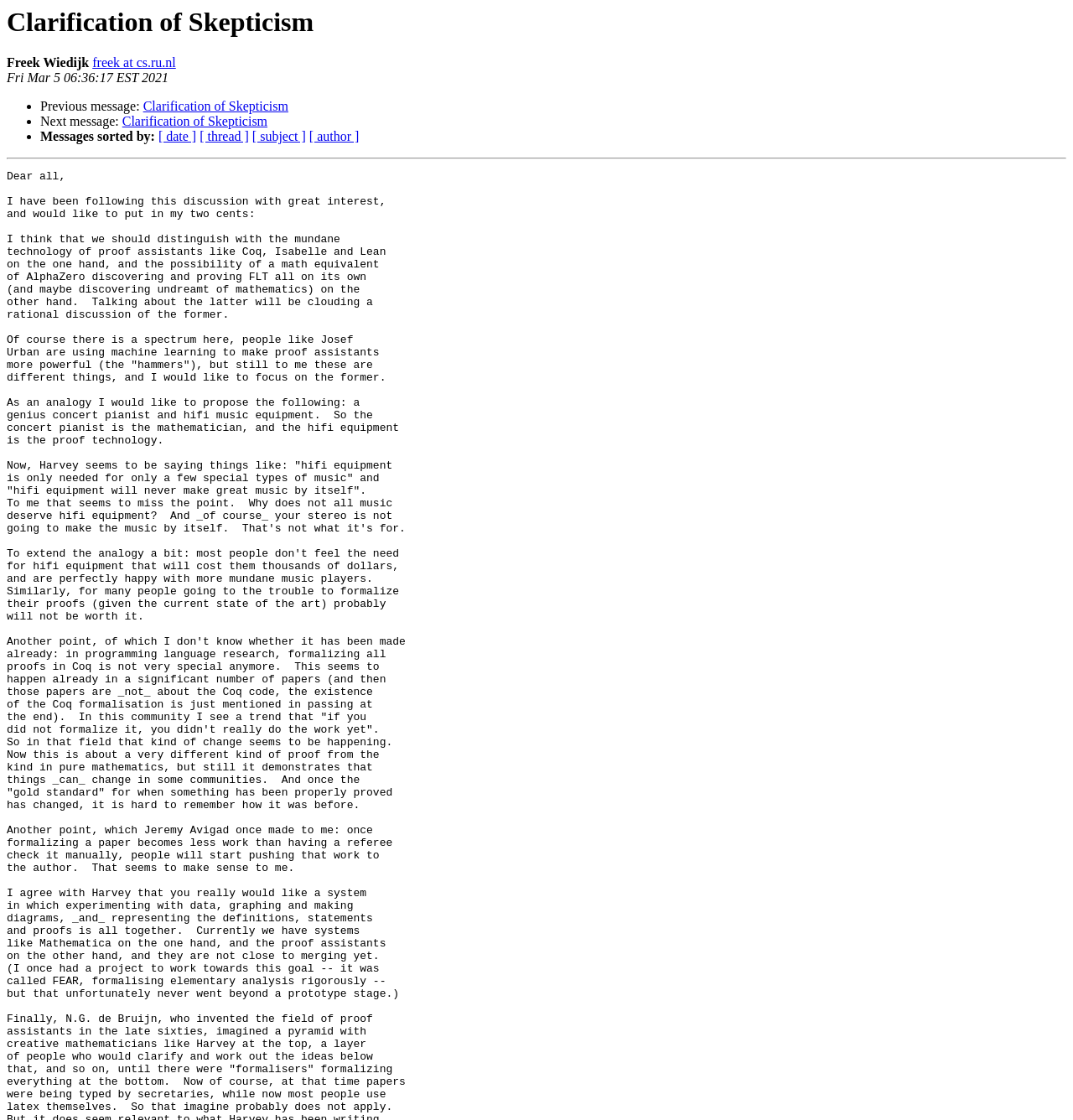How many links are there in the webpage?
Give a one-word or short-phrase answer derived from the screenshot.

6